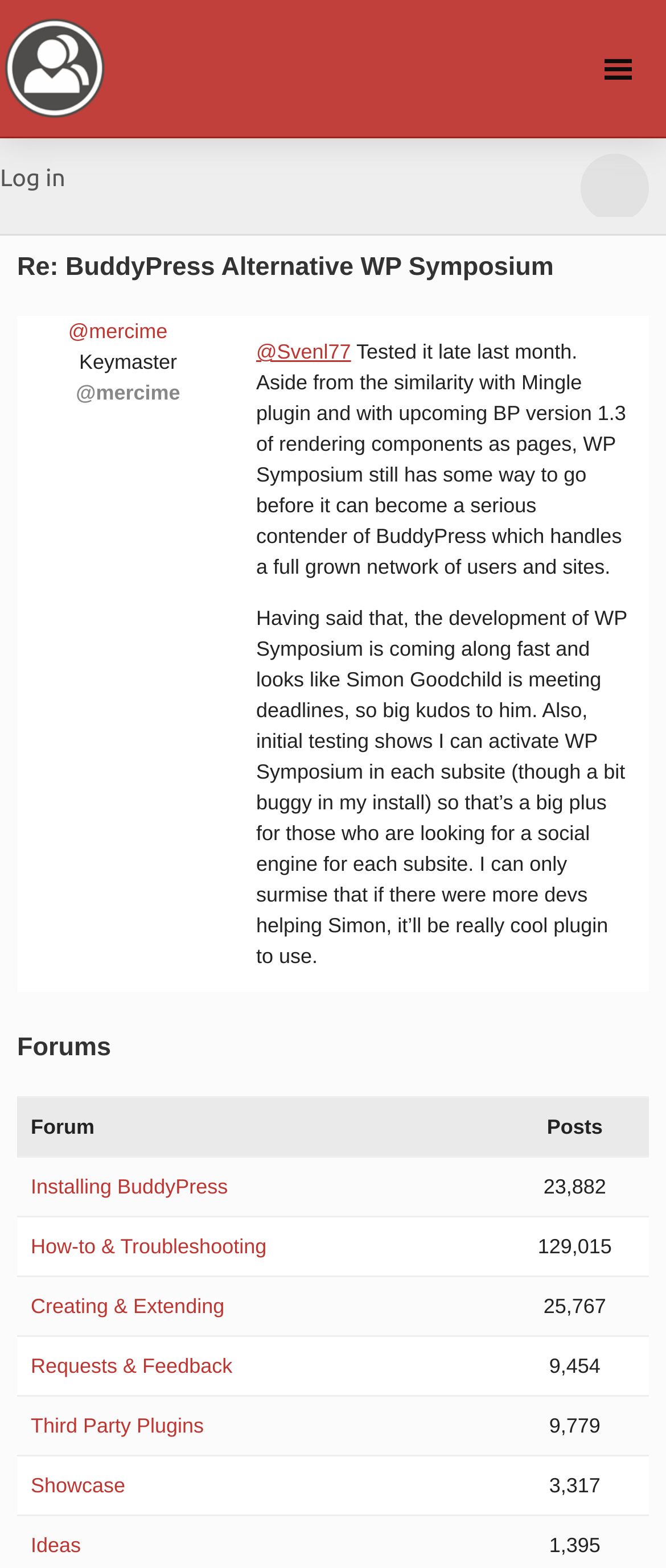Write a detailed summary of the webpage, including text, images, and layout.

This webpage appears to be a forum or discussion board related to BuddyPress, a software for online communities. At the top, there is a navigation menu with a link to "BuddyPress.org" and an icon represented by "\uf349". Below this, there is a heading "Re: BuddyPress Alternative WP Symposium" which suggests that the page is discussing an alternative to BuddyPress.

The main content of the page is a discussion thread, with a user named "@mercime" and their role "Keymaster" mentioned. The user has posted a comment, which is a lengthy text discussing their experience with WP Symposium, a plugin similar to BuddyPress. The comment is divided into two paragraphs, with the first paragraph discussing the similarities and differences between WP Symposium and BuddyPress, and the second paragraph praising the development of WP Symposium.

Below the discussion thread, there is a section with a heading "Forums" which lists various categories, including "Posts", "Installing BuddyPress", "How-to & Troubleshooting", "Creating & Extending", "Requests & Feedback", "Third Party Plugins", "Showcase", and "Ideas". Each category has a link and a number of posts or topics listed next to it.

On the right side of the page, there is a vertical menu with options to "Log in" and a dropdown menu with an option for "Anonymous".